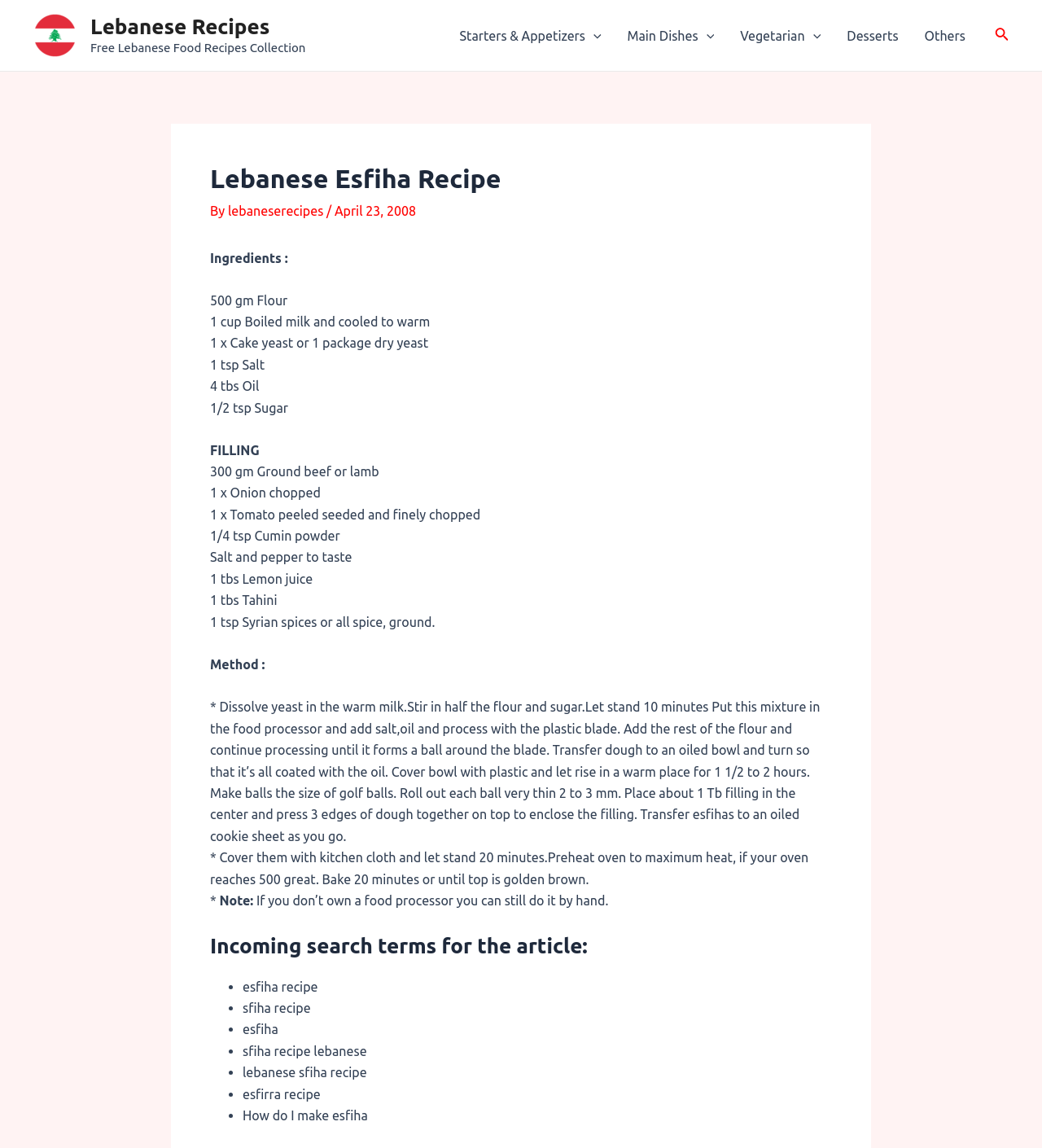Determine the bounding box coordinates of the clickable region to carry out the instruction: "Explore the 'Lebanese Recipes' link".

[0.031, 0.023, 0.074, 0.036]